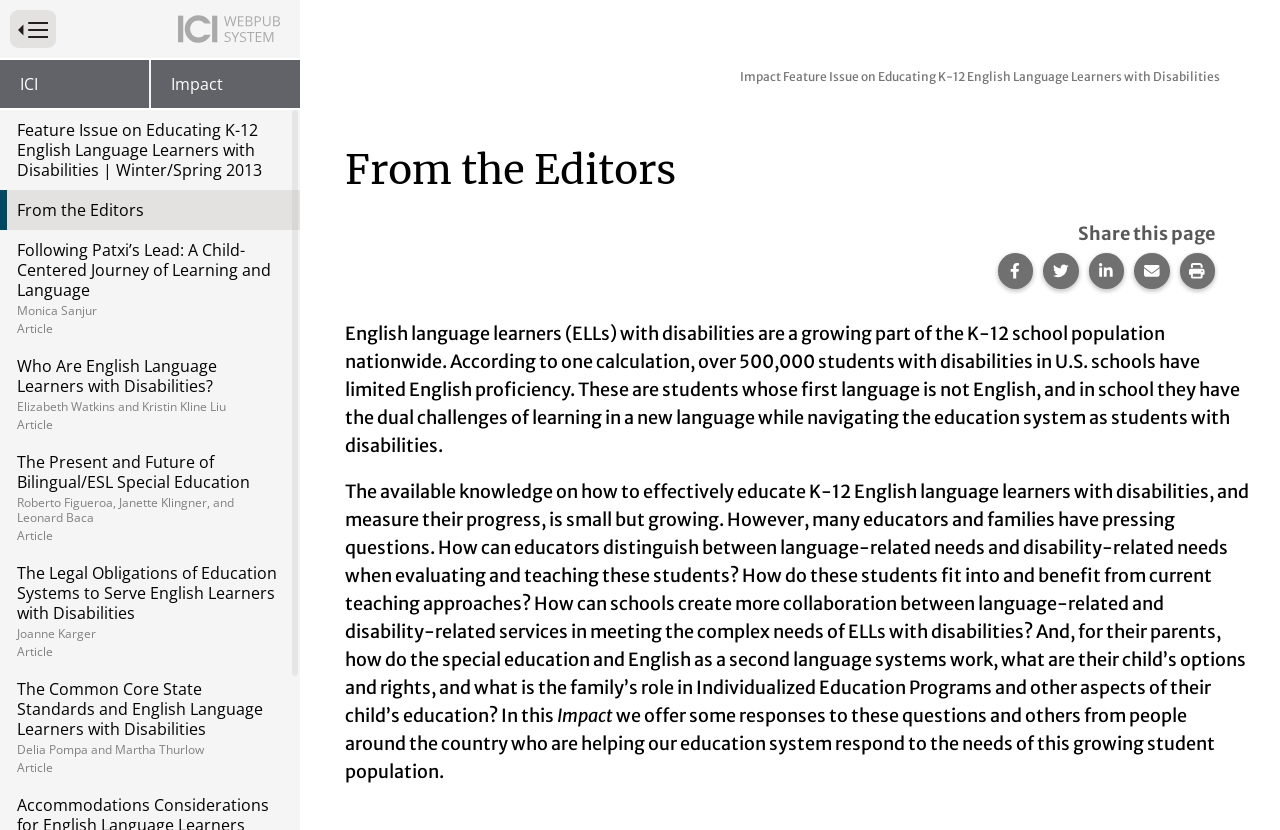Based on the element description, predict the bounding box coordinates (top-left x, top-left y, bottom-right x, bottom-right y) for the UI element in the screenshot: Remember my preference

None